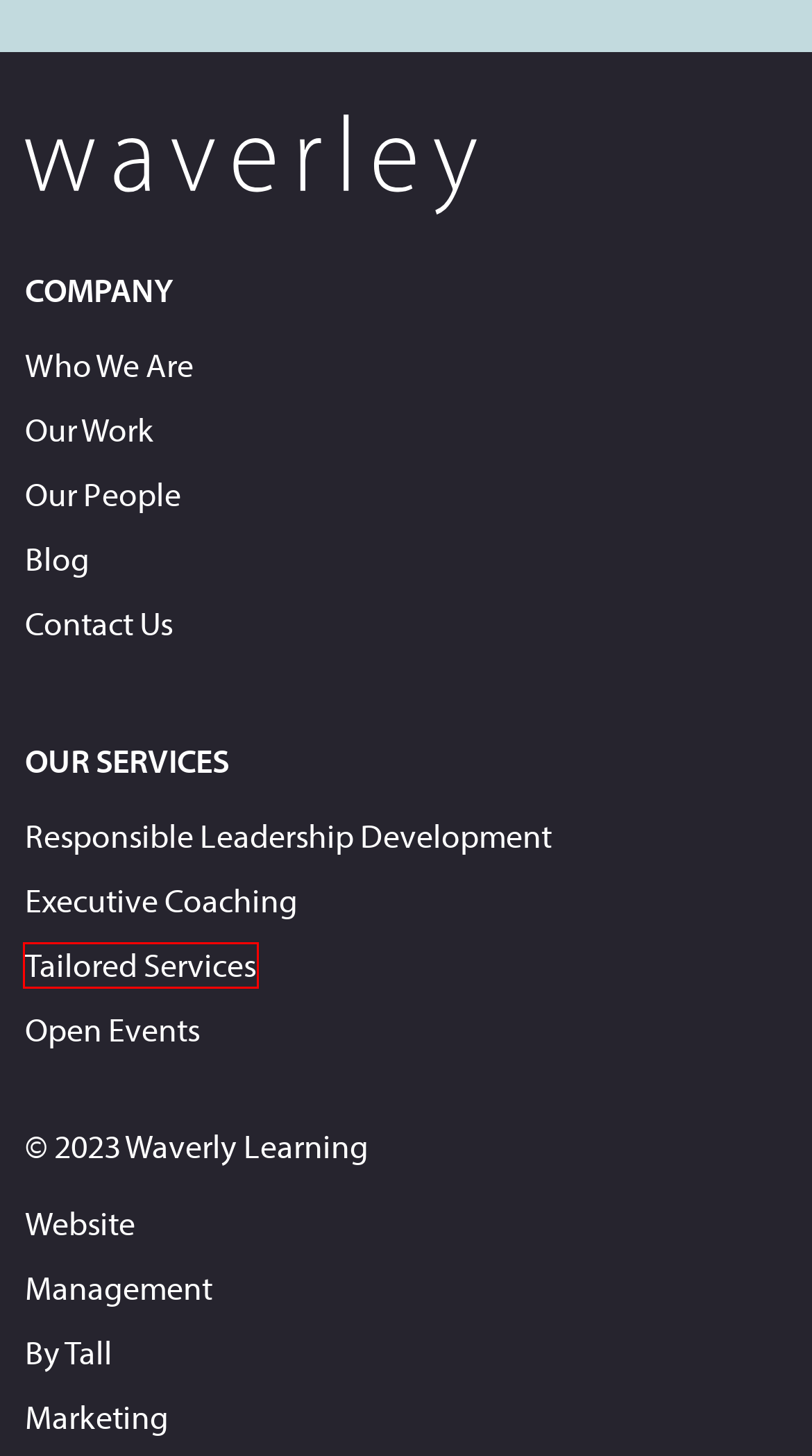Inspect the provided webpage screenshot, concentrating on the element within the red bounding box. Select the description that best represents the new webpage after you click the highlighted element. Here are the candidates:
A. Responsible Leadership Development - Waverley Learning
B. Tailored Services - Waverley Learning
C. Who we are - Waverley Learning
D. Our people - Waverley Learning
E. Curated Conversations - Waverley Learning
F. Our blog - Waverley Learning
G. Executive Coaching - Waverley Learning
H. Contact - Waverley Learning

B